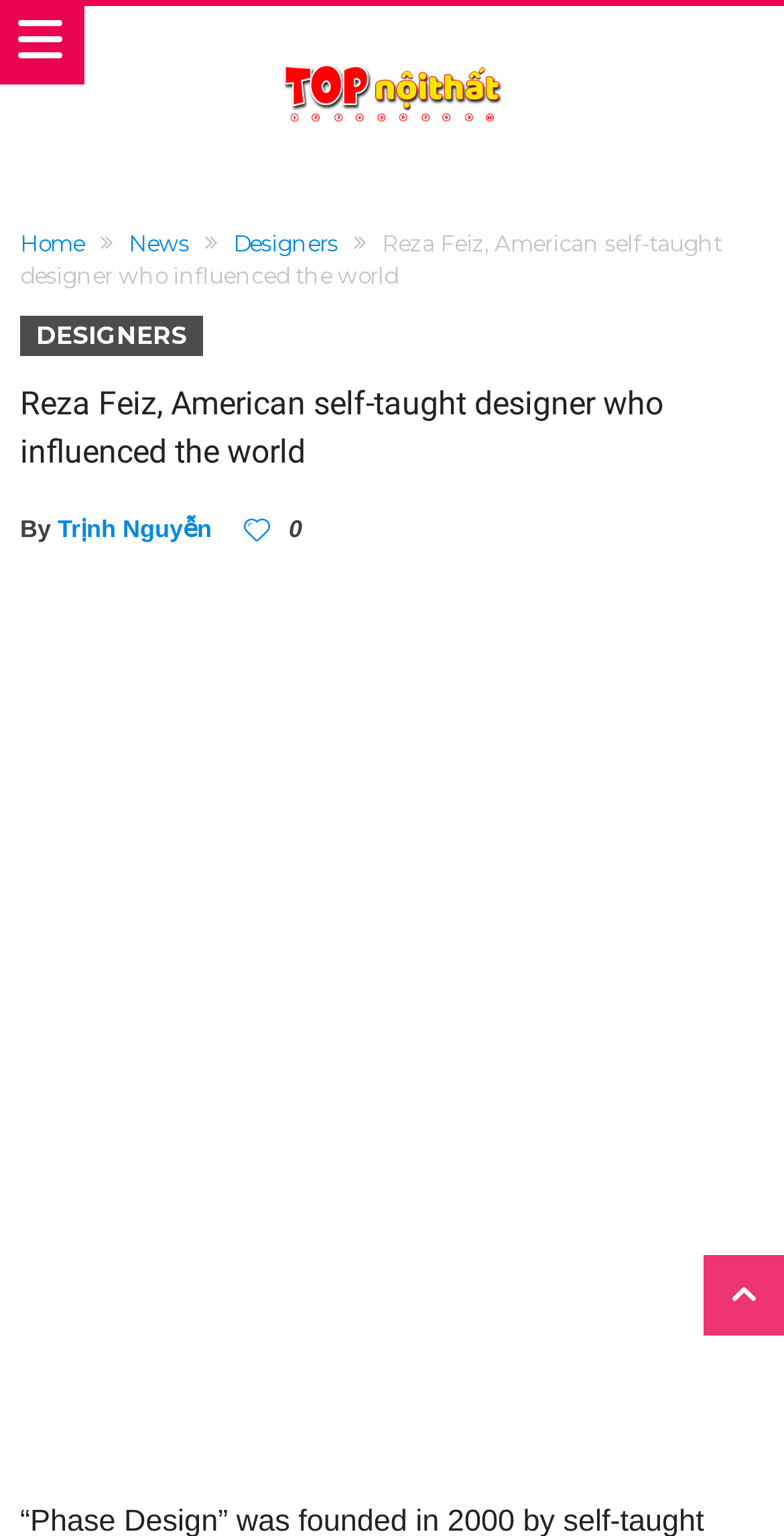What is the author of the article?
Please provide an in-depth and detailed response to the question.

The author of the article is mentioned in the static text element 'By' followed by the link 'Trịnh Nguyễn', which is located below the main heading.